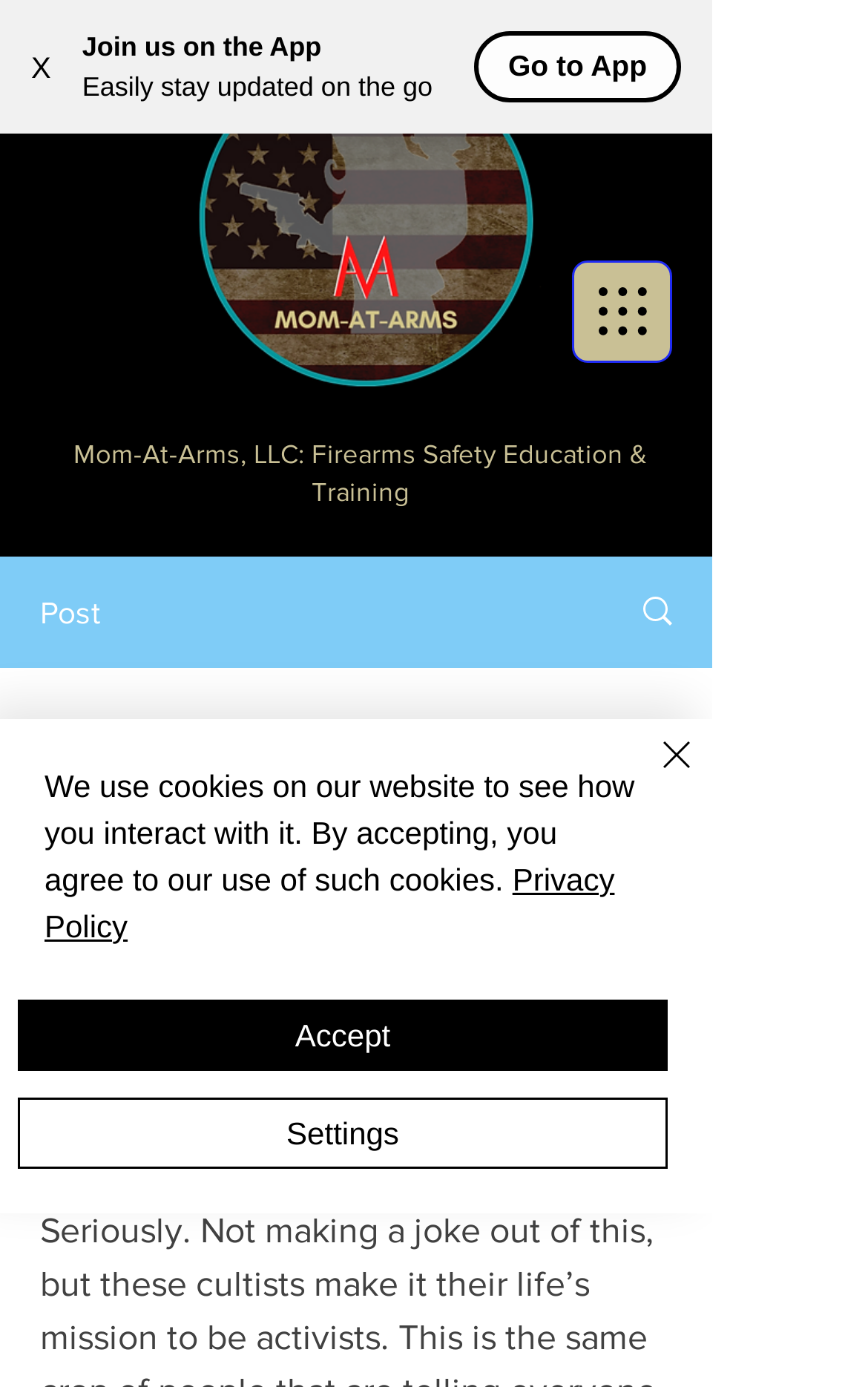Identify the text that serves as the heading for the webpage and generate it.

Moms Demand Action activists exposed to COVID during hearing (their own fault)